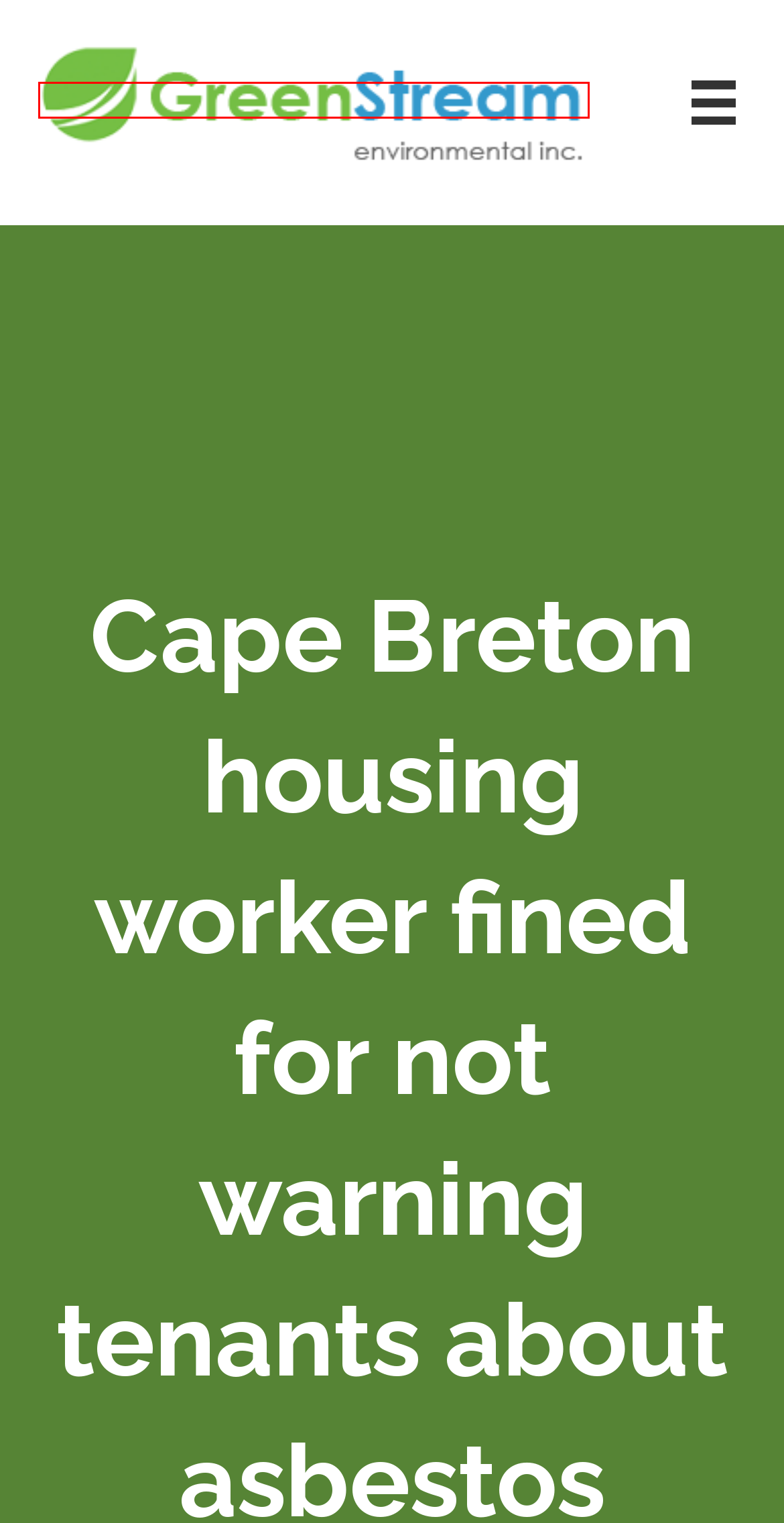Examine the screenshot of a webpage with a red bounding box around a UI element. Select the most accurate webpage description that corresponds to the new page after clicking the highlighted element. Here are the choices:
A. Attack of the VATs: Removing vinyl asbestos tiles – Greenstream Environmental
B. Get A Quote – Greenstream Environmental
C. Commercial Mould Removal Near You | Toronto & GTA | GreenStream Environmental Inc.
D. Asbestos Removal – Greenstream Environmental
E. Professional Mould & Asbestos Removal Contractor | Toronto & GTA | GreenStream Environmental Inc
F. Best ASBESTOS REMOVAL Company for 2024! Toronto, ON | Highly Rated | GreenStream Environmental Inc
G. Blog – Greenstream Environmental
H. Commercial Asbestos Removal Near You | Toronto & GTA | GreenStream Environmental Inc.

F